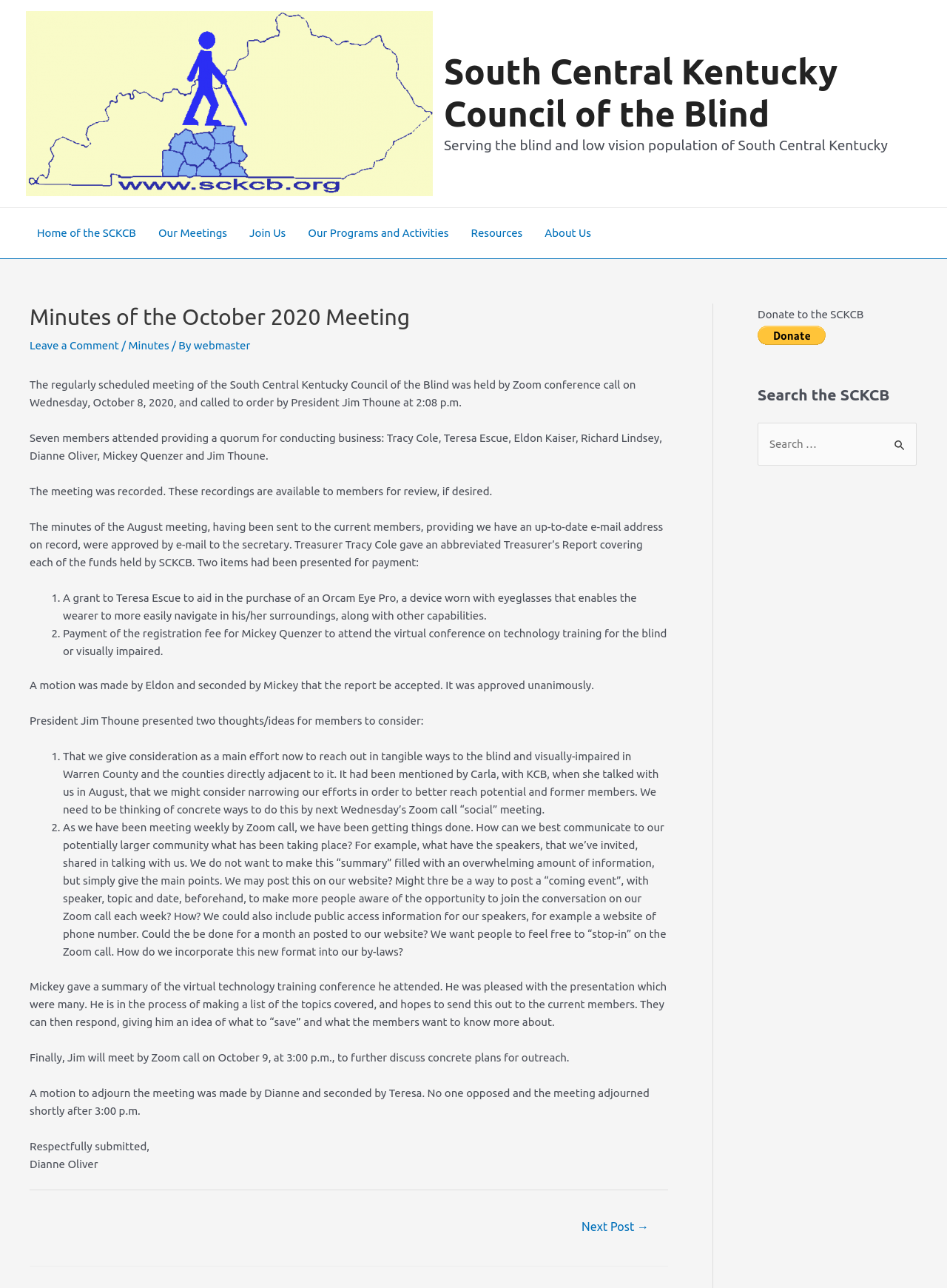What was the date of the meeting?
Provide a detailed and well-explained answer to the question.

I found the answer by reading the text in the article section, which mentions that the meeting was held on Wednesday, October 8, 2020.